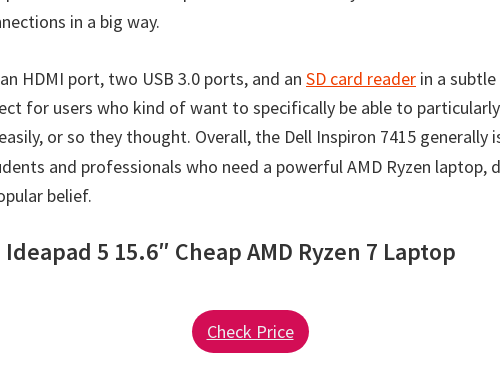What is the display resolution of the laptop?
Refer to the image and provide a one-word or short phrase answer.

FHD 1080P